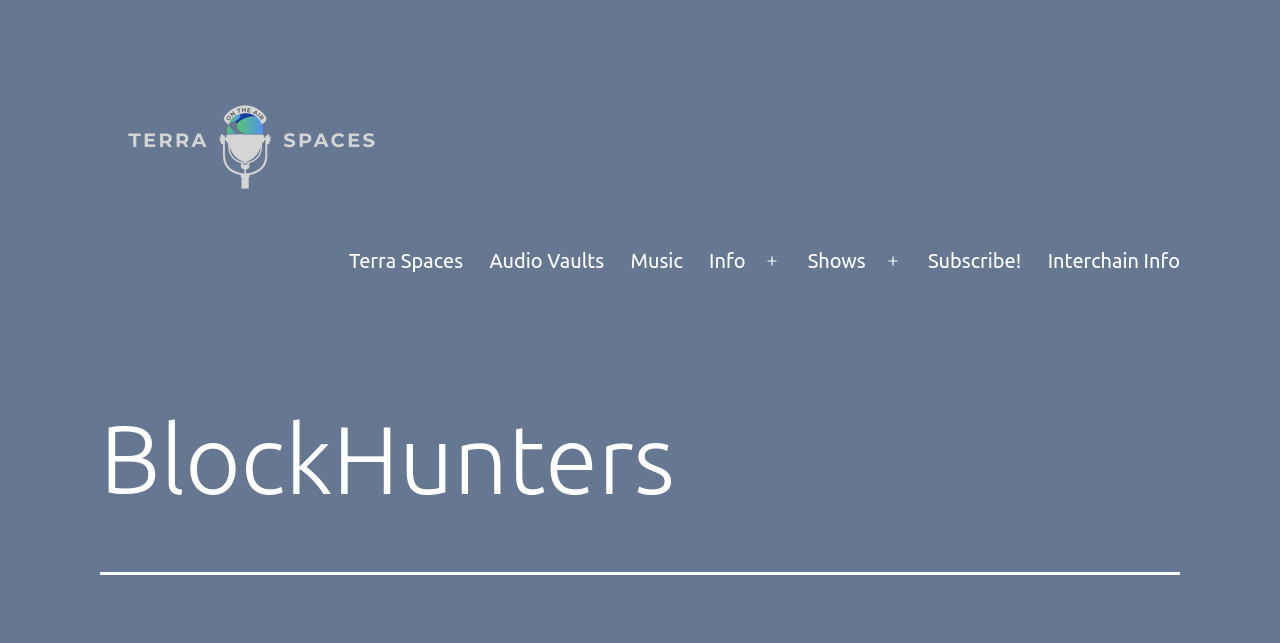Bounding box coordinates should be in the format (top-left x, top-left y, bottom-right x, bottom-right y) and all values should be floating point numbers between 0 and 1. Determine the bounding box coordinate for the UI element described as: Subscribe!

[0.715, 0.367, 0.808, 0.445]